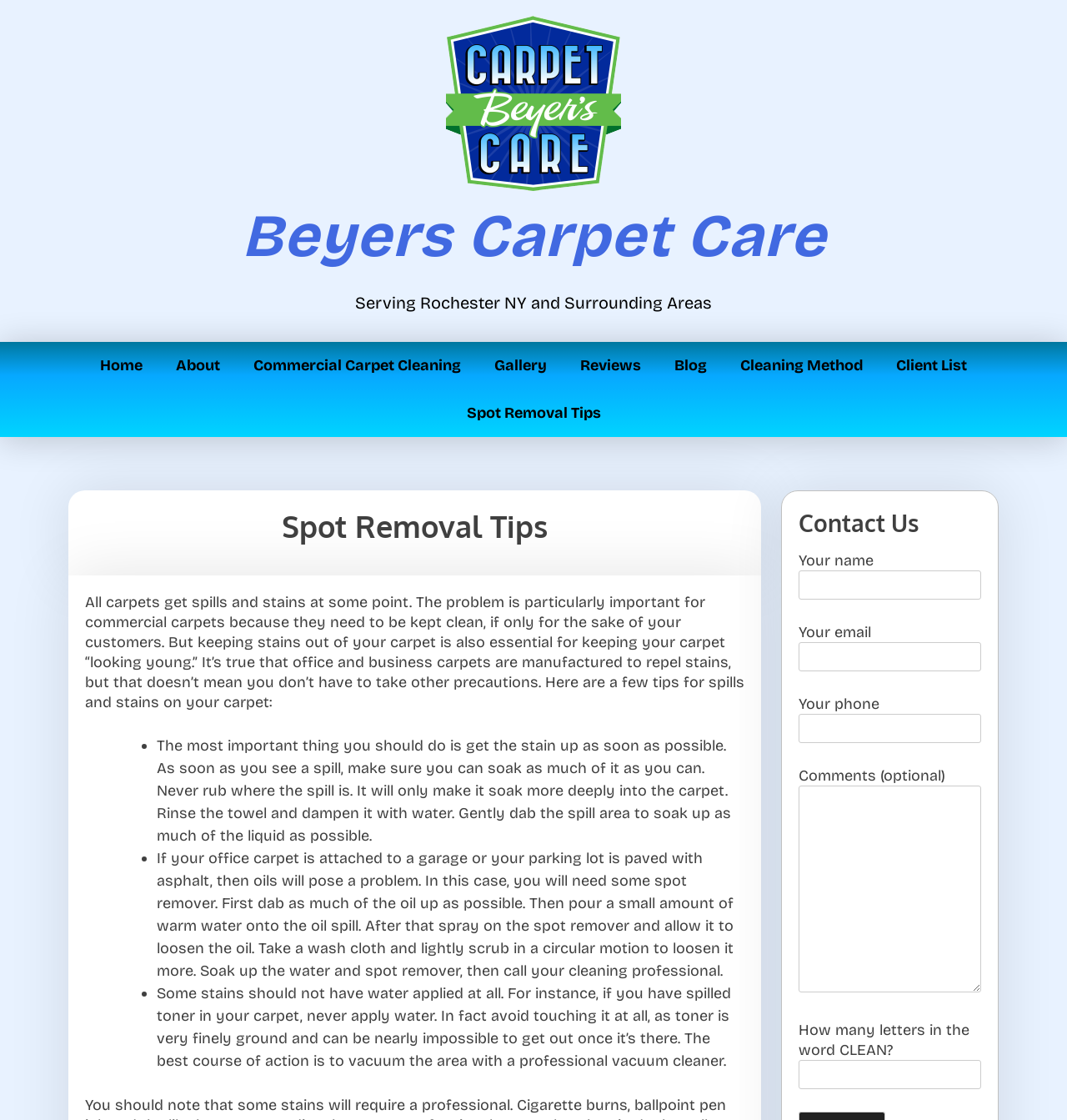What is the purpose of the contact form?
Carefully examine the image and provide a detailed answer to the question.

The contact form is located at the bottom of the webpage, and it contains fields for name, email, phone, and comments. The purpose of this form is to allow users to get in touch with the company, likely for inquiries or services.